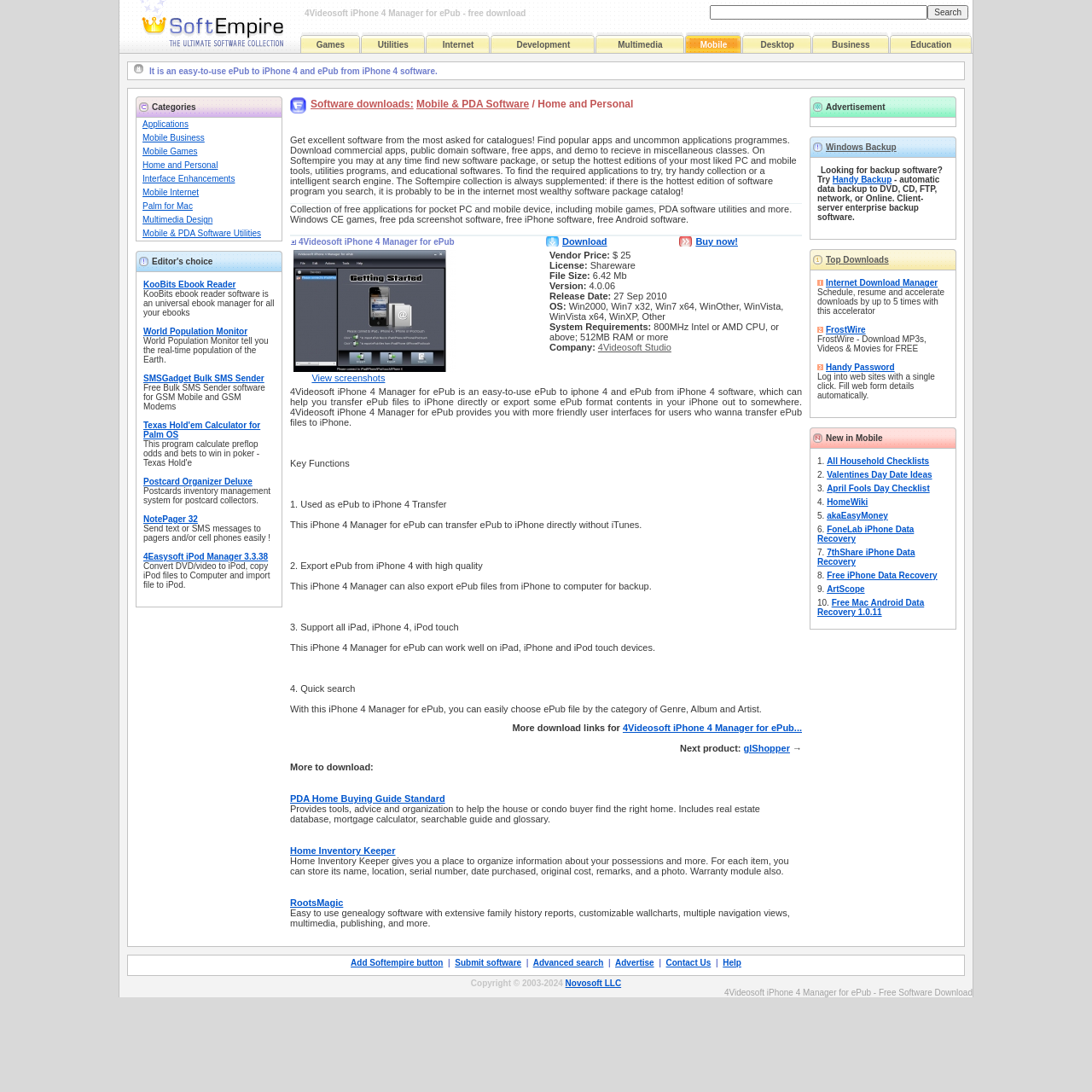Provide a thorough description of the webpage you see.

The webpage is about 4Videosoft iPhone 4 Manager for ePub, a software that helps transfer ePub files to iPhone 4 and vice versa. At the top, there is a logo and a link to "Freeware, shareware download | Softempire.com" on the left, and a search bar with a "Search" button on the right. Below the search bar, there is a heading that describes the software as an easy-to-use ePub to iPhone 4 and ePub from iPhone 4 software.

On the left side of the page, there is a table with various categories, including Games, Utilities, Internet, Development, Multimedia, Mobile, Desktop, Business, and Education. Each category has a link and an accompanying image. The categories are listed in a vertical column, with the Games category at the top and the Education category at the bottom.

On the right side of the page, there is a large section that takes up most of the page's width. It appears to be a description of the software, but the exact content is not specified. There is also an image above the description section.

At the very top of the page, there is a title that reads "4Videosoft iPhone 4 Manager for ePub - Free Software Download". Overall, the webpage has a simple and organized layout, with clear headings and concise text.